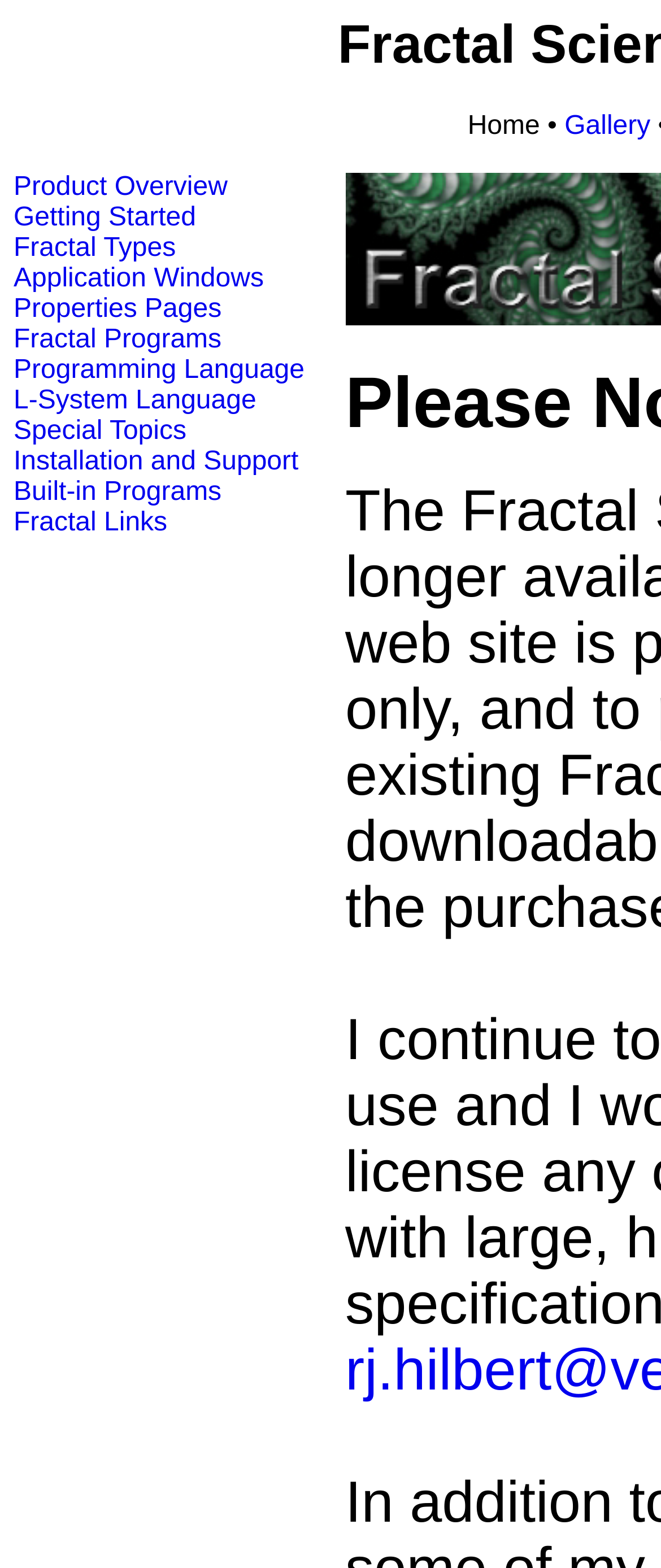Show the bounding box coordinates of the region that should be clicked to follow the instruction: "View the gallery."

[0.854, 0.072, 0.984, 0.09]